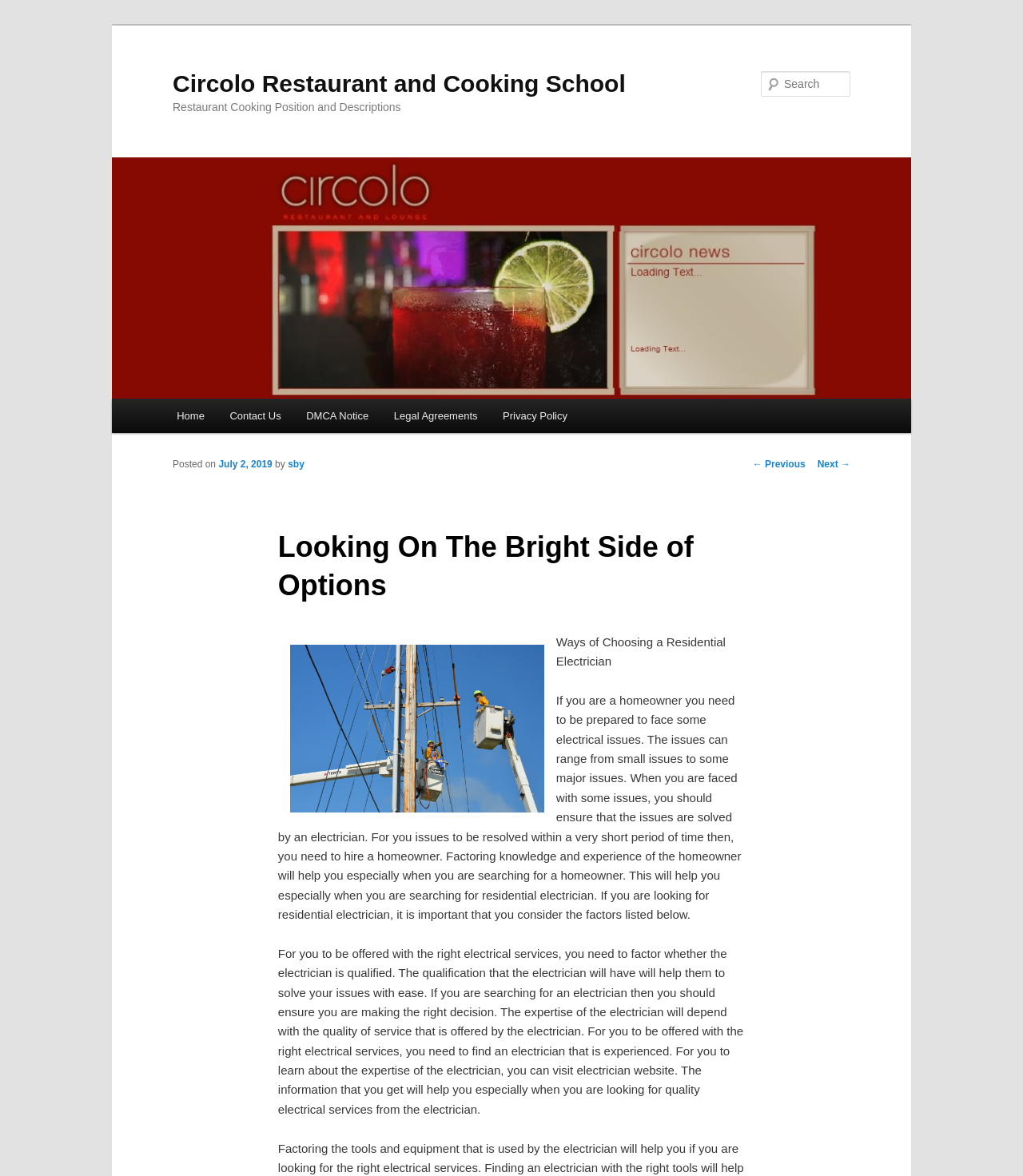What is the purpose of the search box?
Please look at the screenshot and answer using one word or phrase.

To search the website